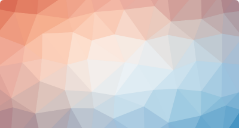Reply to the question with a brief word or phrase: What is the title of the article?

Elevate Your Performance with Aizen Power